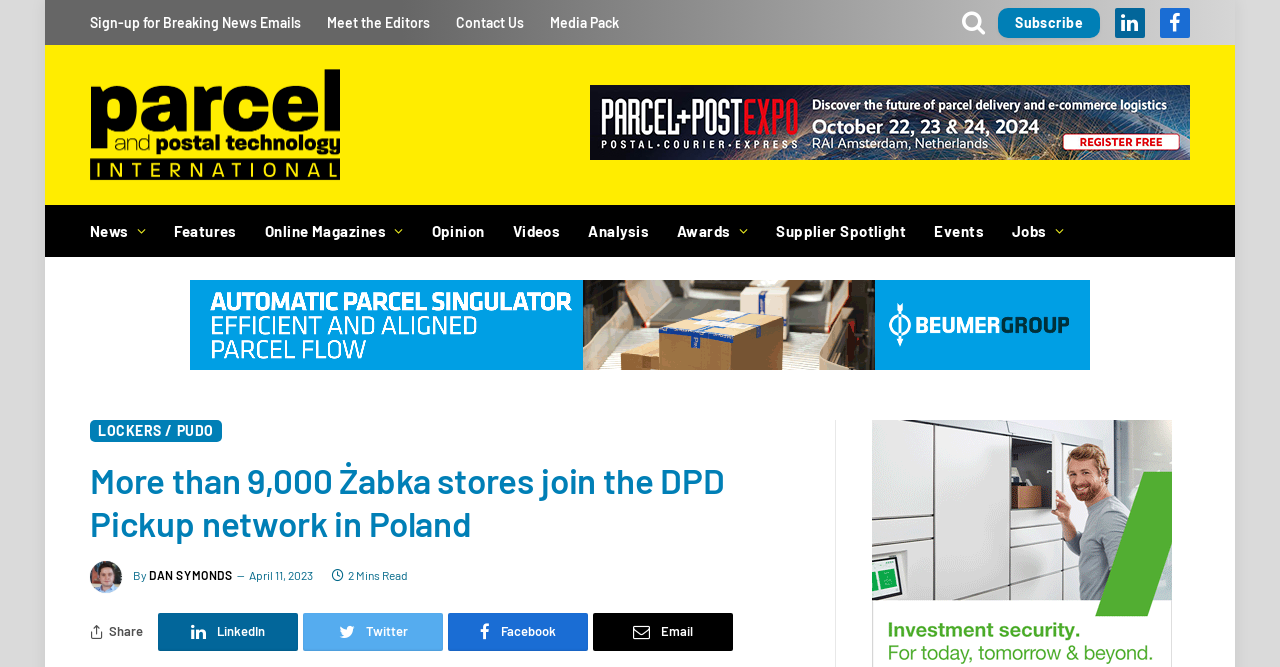Identify the bounding box coordinates for the UI element described as: "title="Parcel and Postal Technology International"". The coordinates should be provided as four floats between 0 and 1: [left, top, right, bottom].

[0.07, 0.088, 0.266, 0.287]